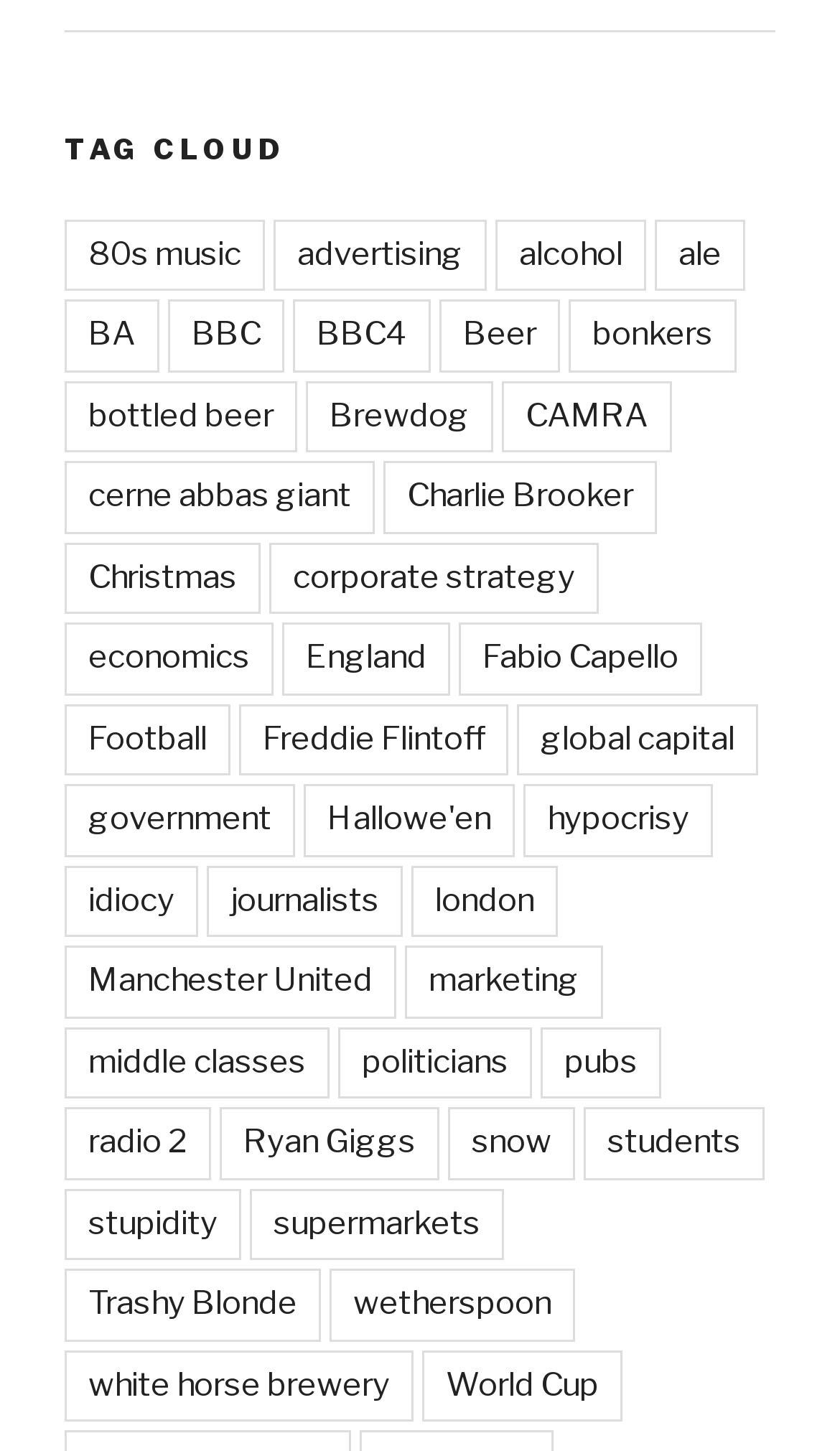Given the element description "white horse brewery", identify the bounding box of the corresponding UI element.

[0.077, 0.93, 0.492, 0.98]